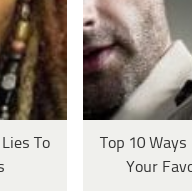Offer a detailed explanation of the image's components.

The image presents a visually segmented layout featuring two lists of popular content. On the left, viewers can see the heading "Top 10 Ways Hollywood Lies To You About Pirates," hinting at an exploration of common inaccuracies portrayed in movies about pirates. To the right, there's "Top 10 Ways Hollywood Ruined Your Favorite TV Shows," suggesting a critical look at beloved television shows and how they may have deviated from their original charm or storyline. Both headings are crafted to attract an audience interested in entertainment analysis and critiques, promising to unveil intriguing insights into Hollywood's storytelling choices.